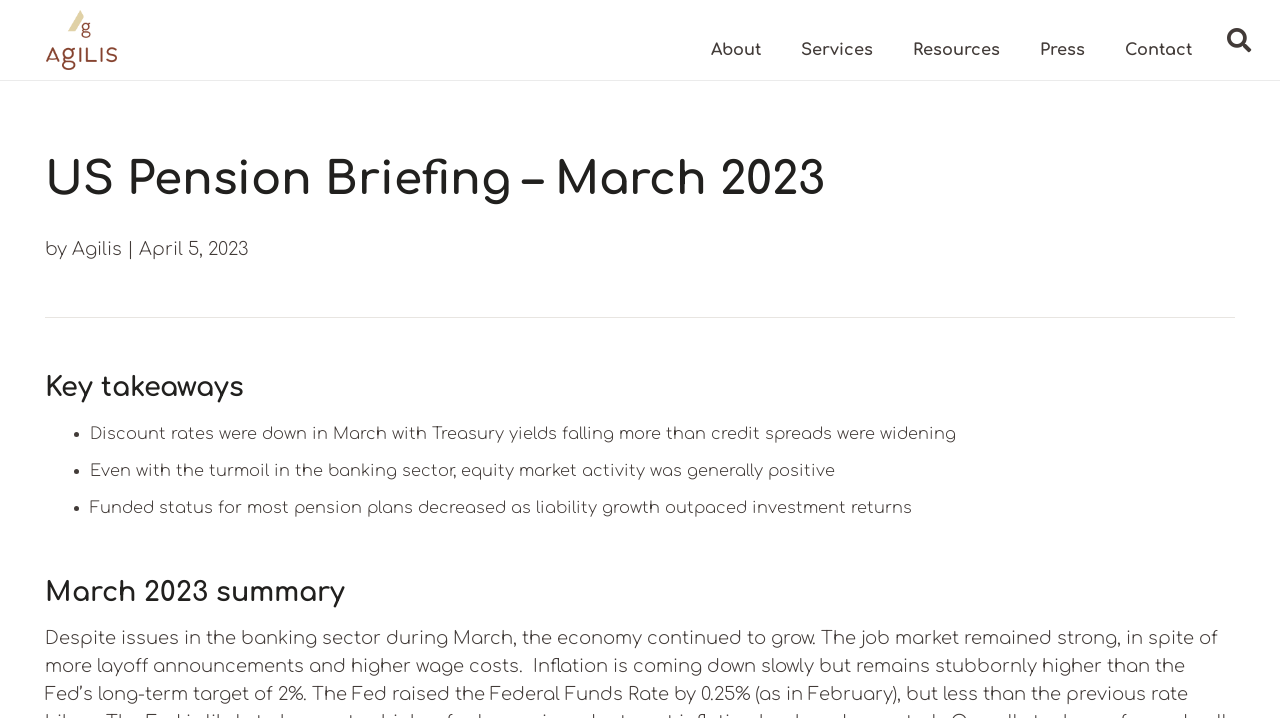Please provide the bounding box coordinates for the element that needs to be clicked to perform the following instruction: "View search form". The coordinates should be given as four float numbers between 0 and 1, i.e., [left, top, right, bottom].

None